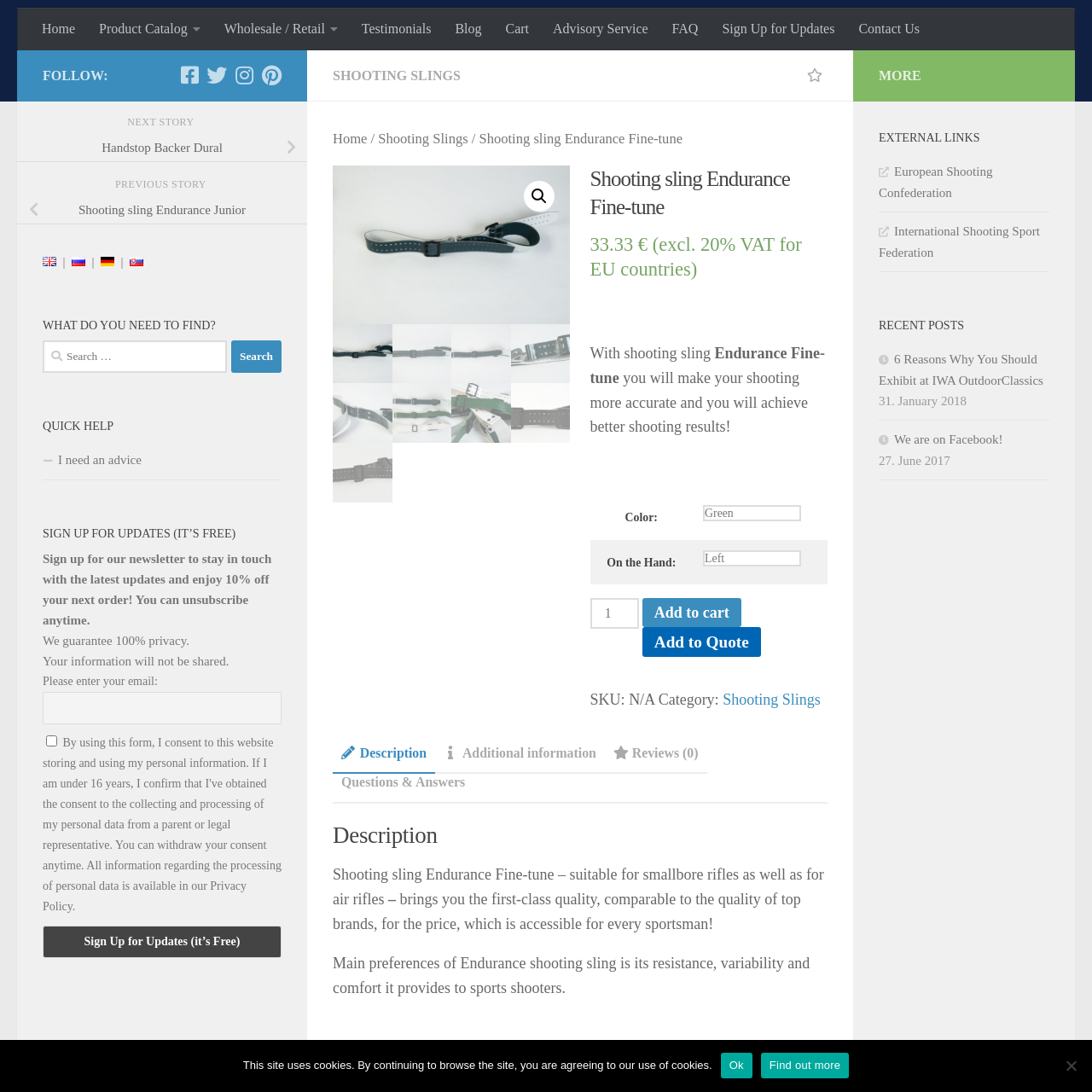Carefully examine the image inside the red box and generate a detailed caption for it.

This image features the "Shooting sling Endurance Fine-tune" in a striking blue-green color, designed for precision in shooting activities. The sling is crafted to enhance accuracy, making it suitable for both smallbore rifles and air rifles. Its construction emphasizes quality and comfort, appealing to sports shooters of various skill levels. The product is part of the finequipment line, ensuring reliability and performance during use. The image showcases the sling's thoughtful design, reflecting the brand’s commitment to delivering high-quality sporting accessories.